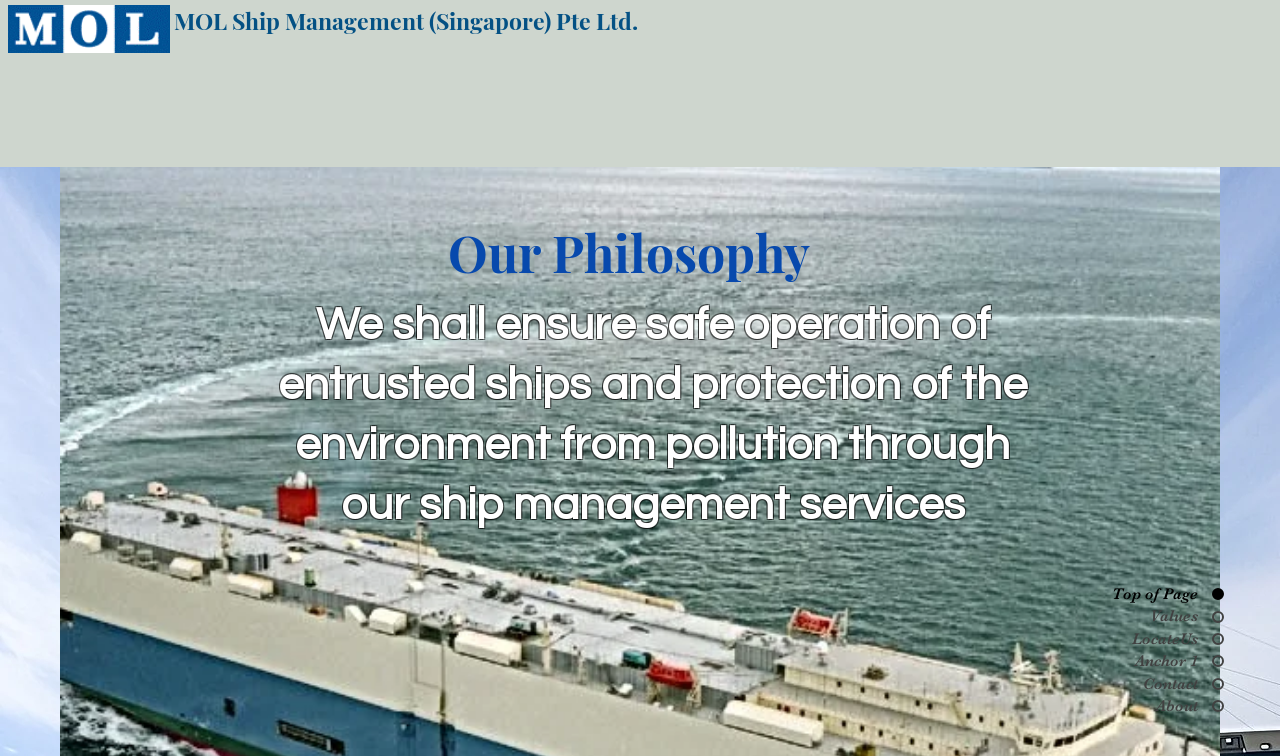Determine the bounding box for the UI element described here: "Anchor 1".

[0.839, 0.86, 0.956, 0.89]